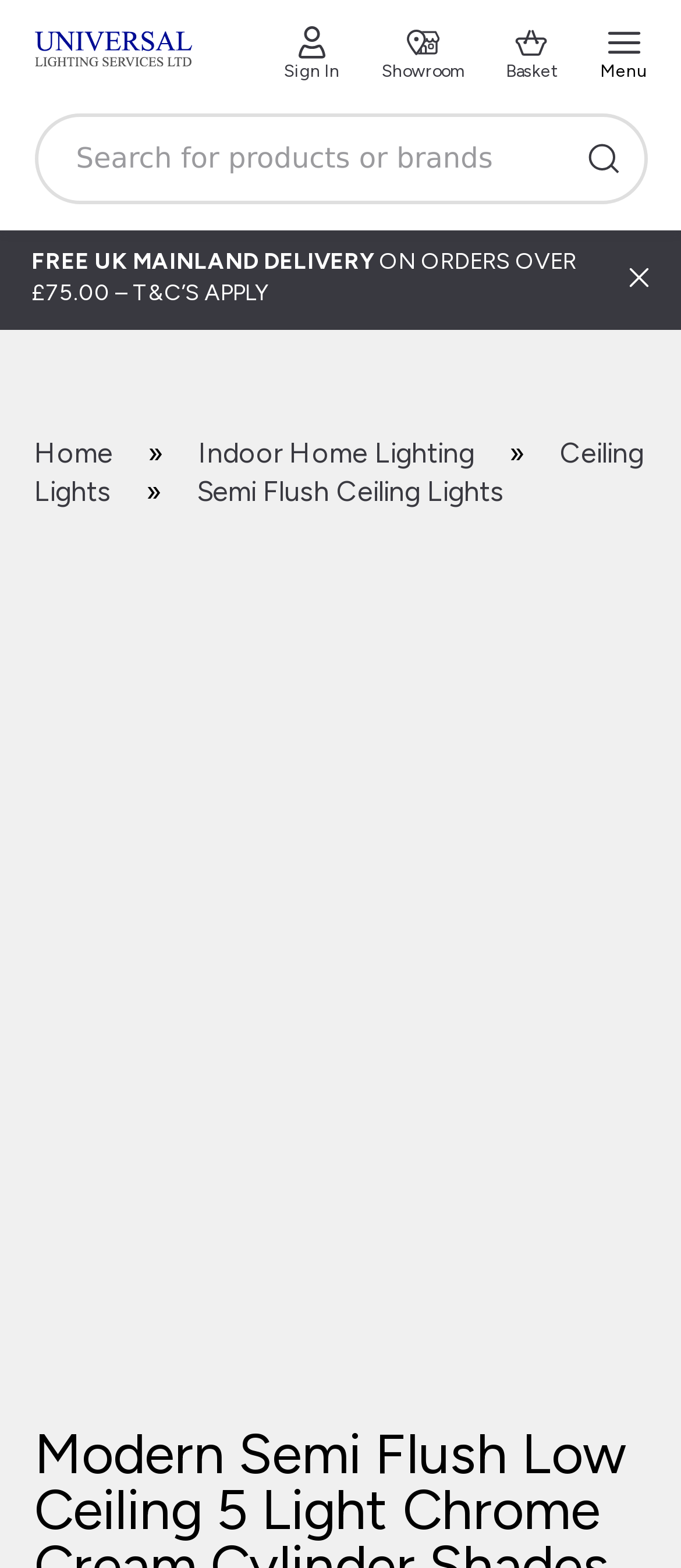What type of lighting is shown on the webpage?
Using the details shown in the screenshot, provide a comprehensive answer to the question.

I found the type of lighting by looking at the breadcrumbs navigation, which shows the hierarchy of categories, and the last category is 'Semi Flush Ceiling Lights', which is a type of ceiling light.